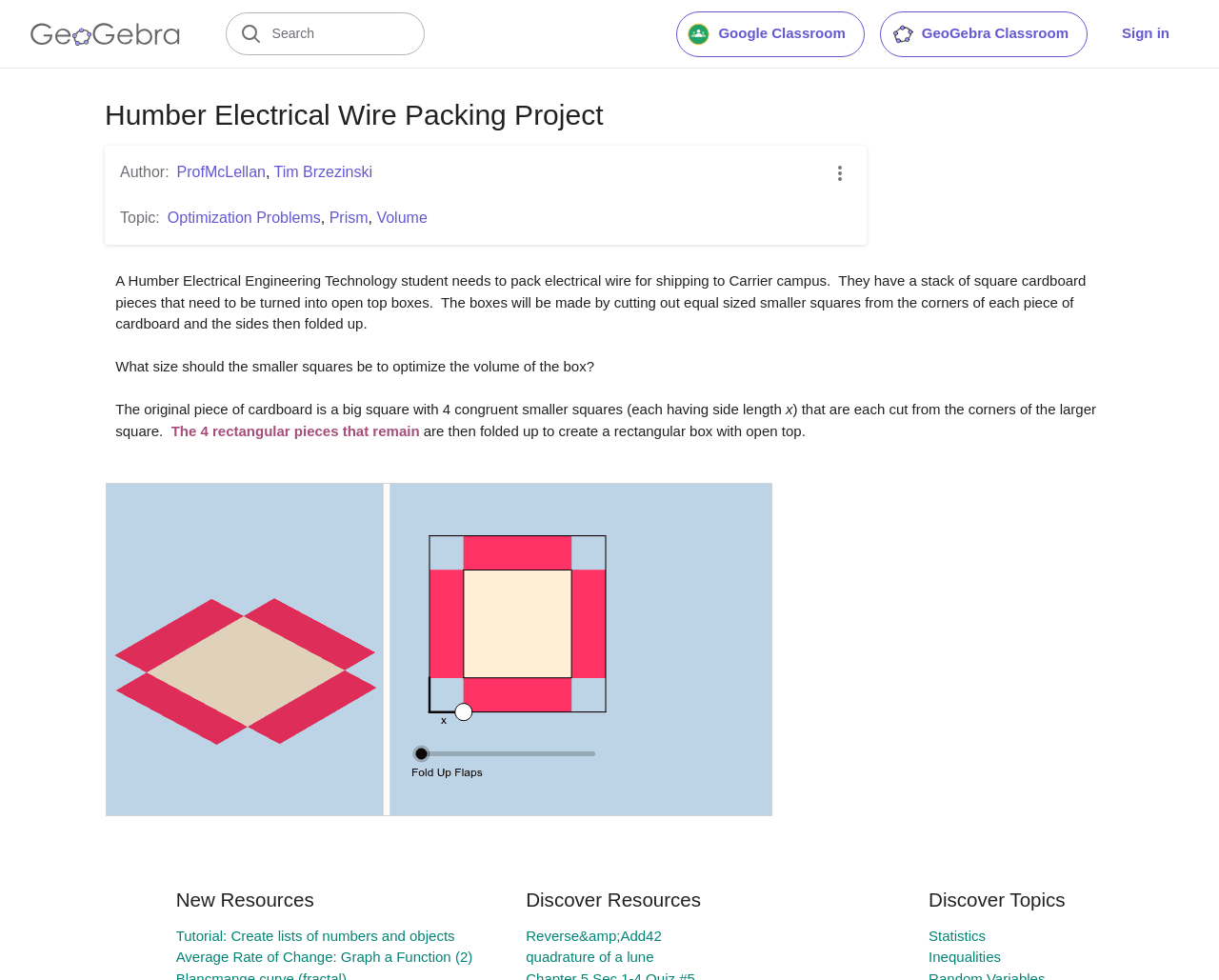Determine the bounding box coordinates for the element that should be clicked to follow this instruction: "Click the GeoGebra Logo". The coordinates should be given as four float numbers between 0 and 1, in the format [left, top, right, bottom].

[0.025, 0.023, 0.147, 0.046]